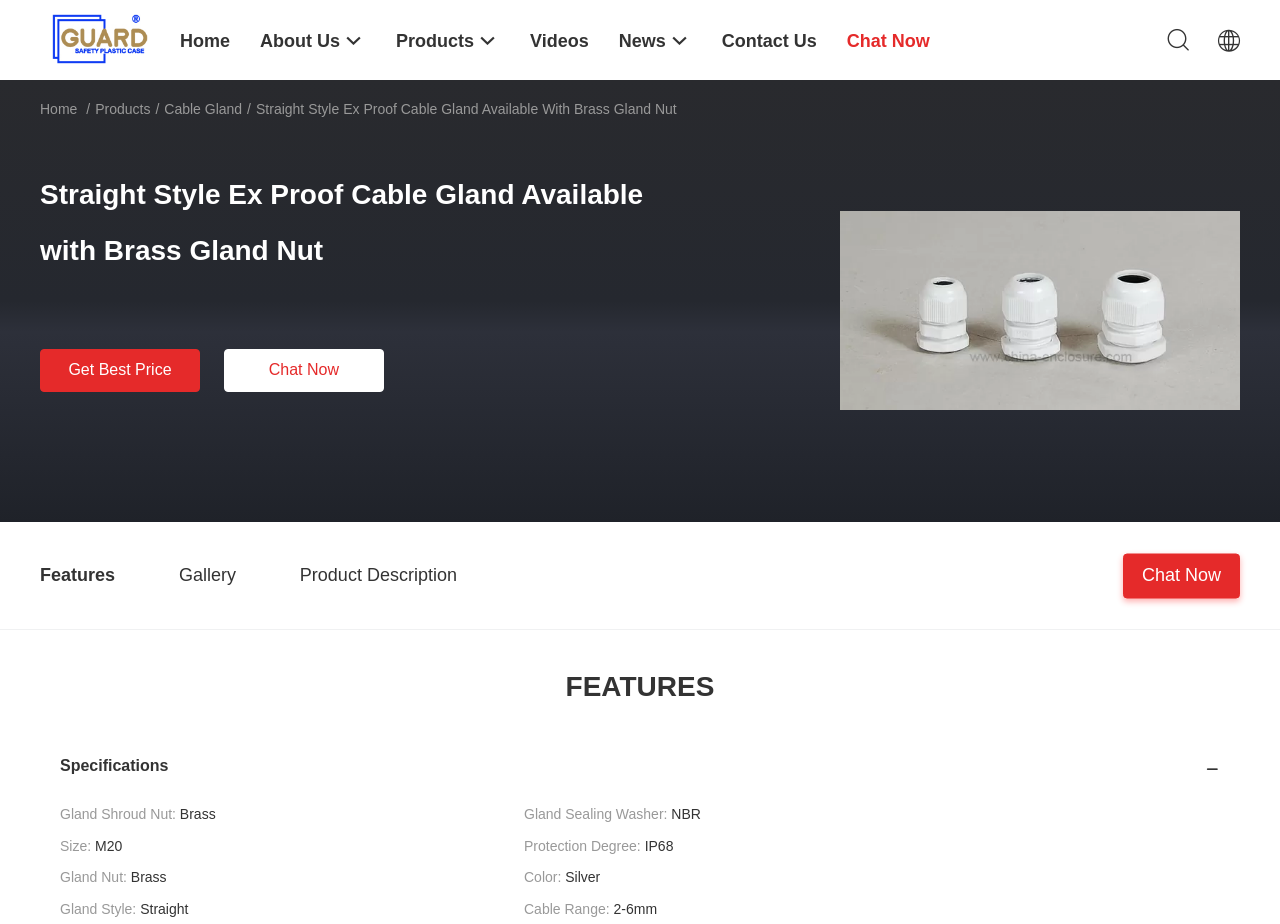Can you show the bounding box coordinates of the region to click on to complete the task described in the instruction: "View product details"?

[0.656, 0.326, 0.969, 0.344]